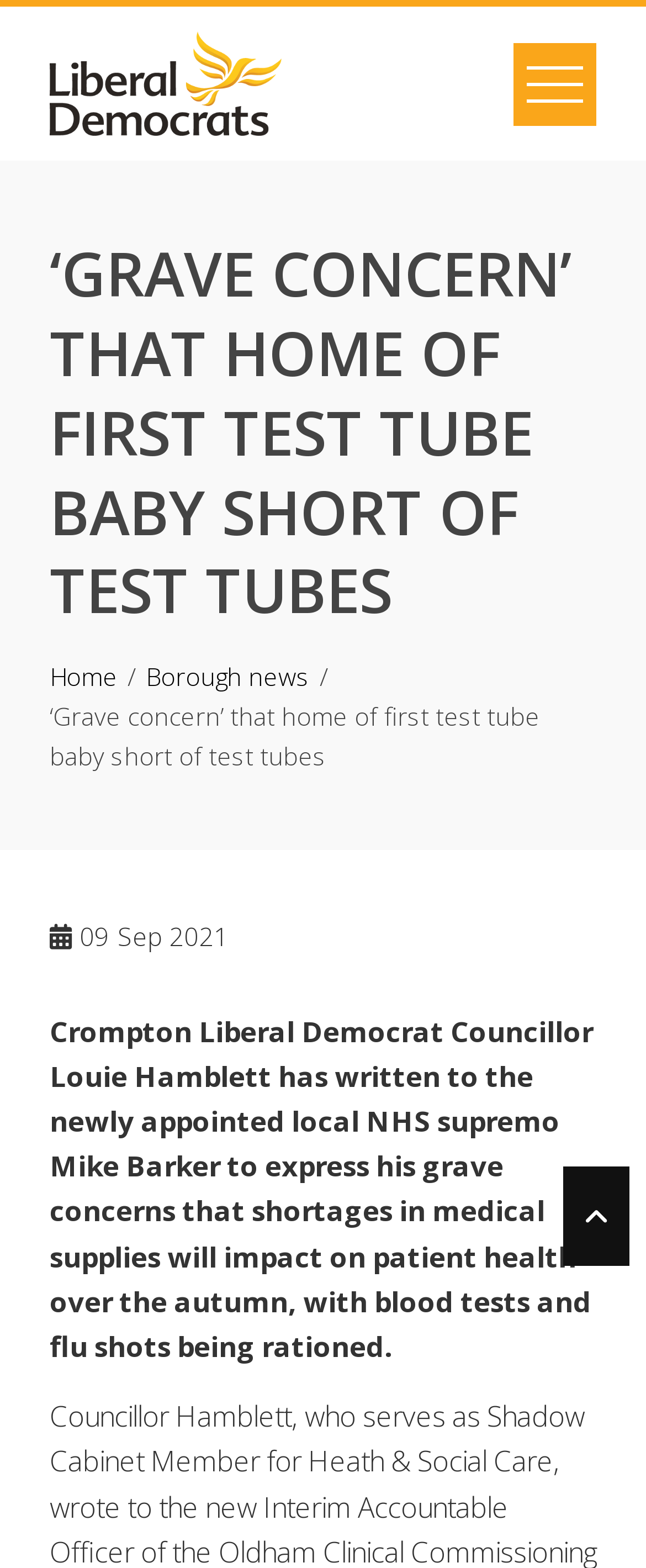Analyze the image and deliver a detailed answer to the question: What is the name of the local NHS supremo?

According to the article, the newly appointed local NHS supremo is Mike Barker, who received a letter from Louie Hamblett.